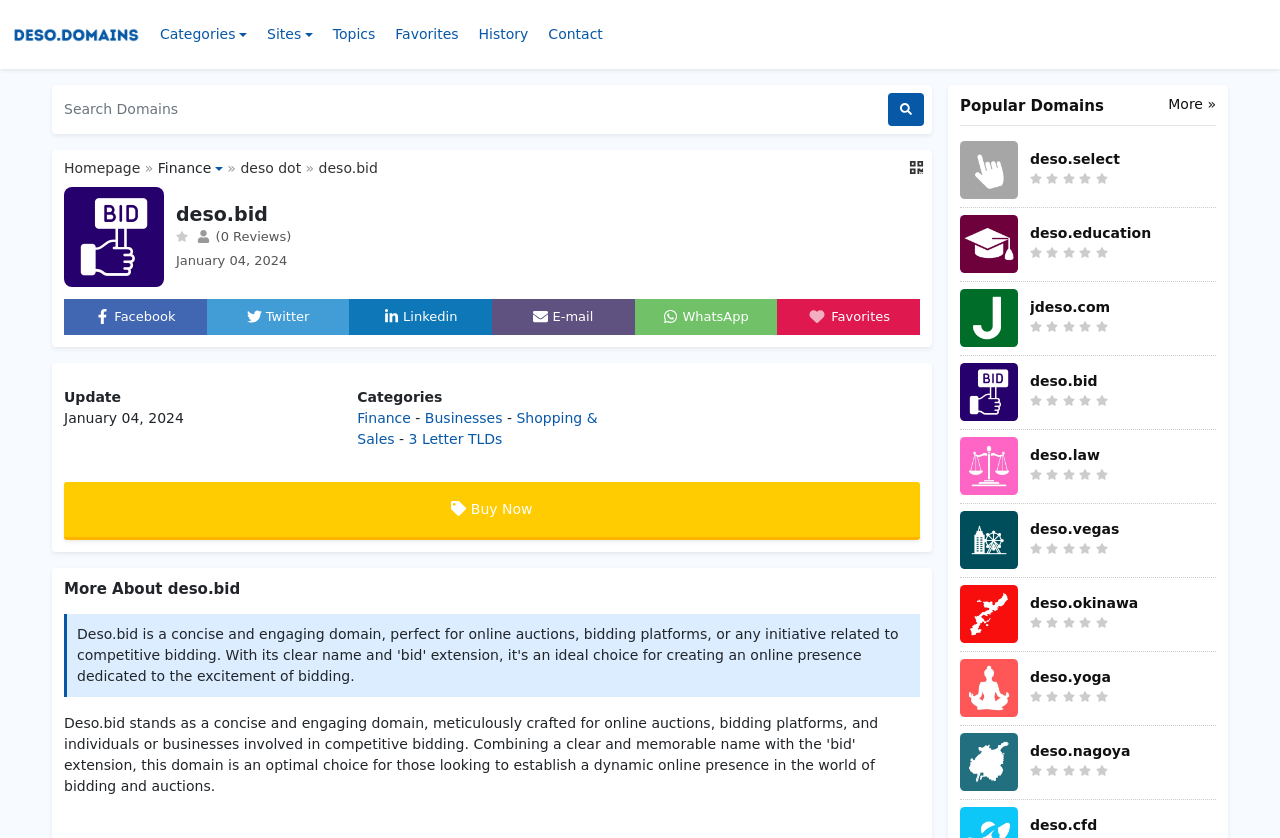Provide a brief response in the form of a single word or phrase:
How many social media links are present at the bottom of the webpage?

5